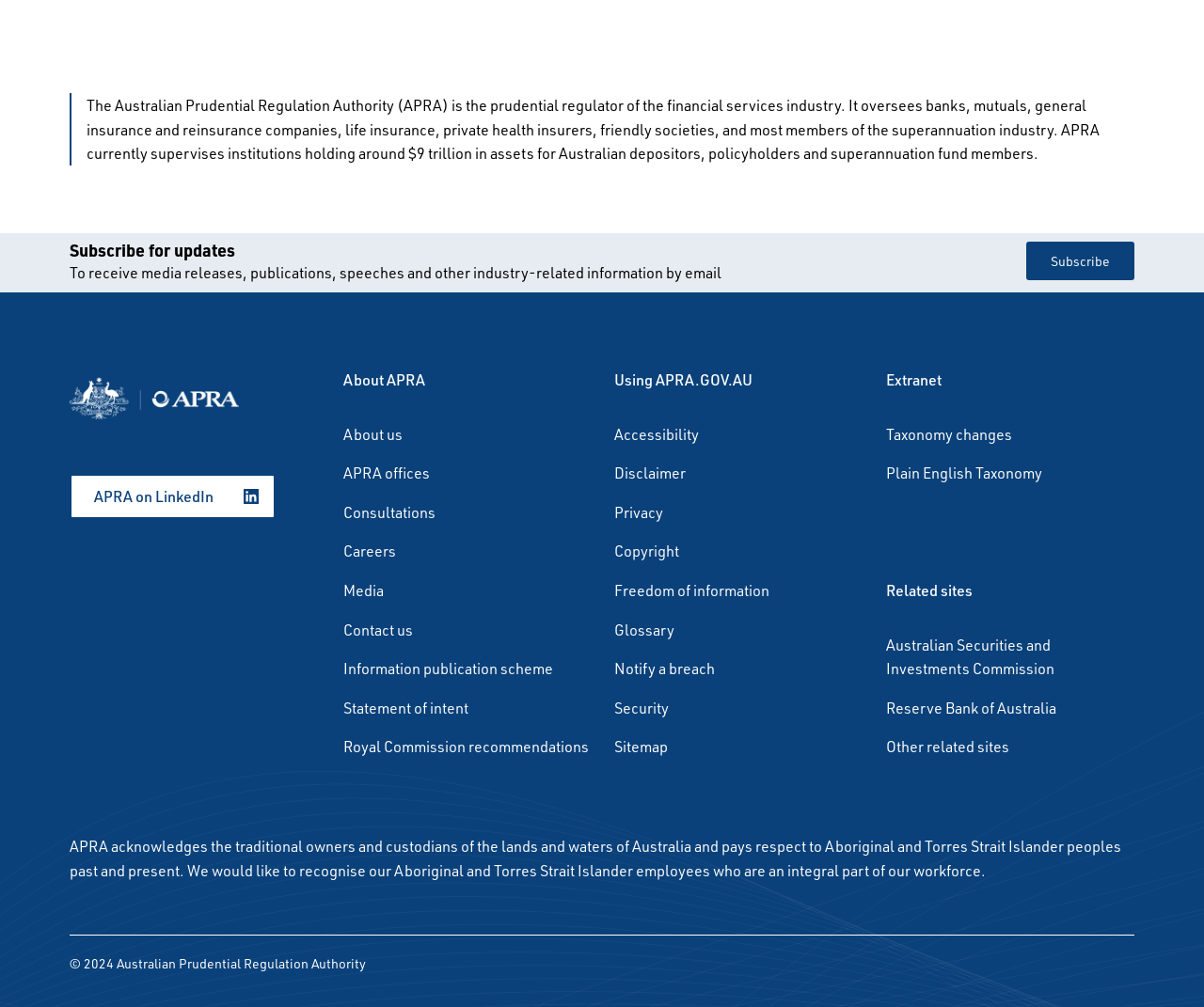Using details from the image, please answer the following question comprehensively:
What is the name of the organization?

The name of the organization is mentioned in the link 'Australian Prudential Regulation Authority (APRA) - click to go to the home page APRA' and also in the image 'APRA'.